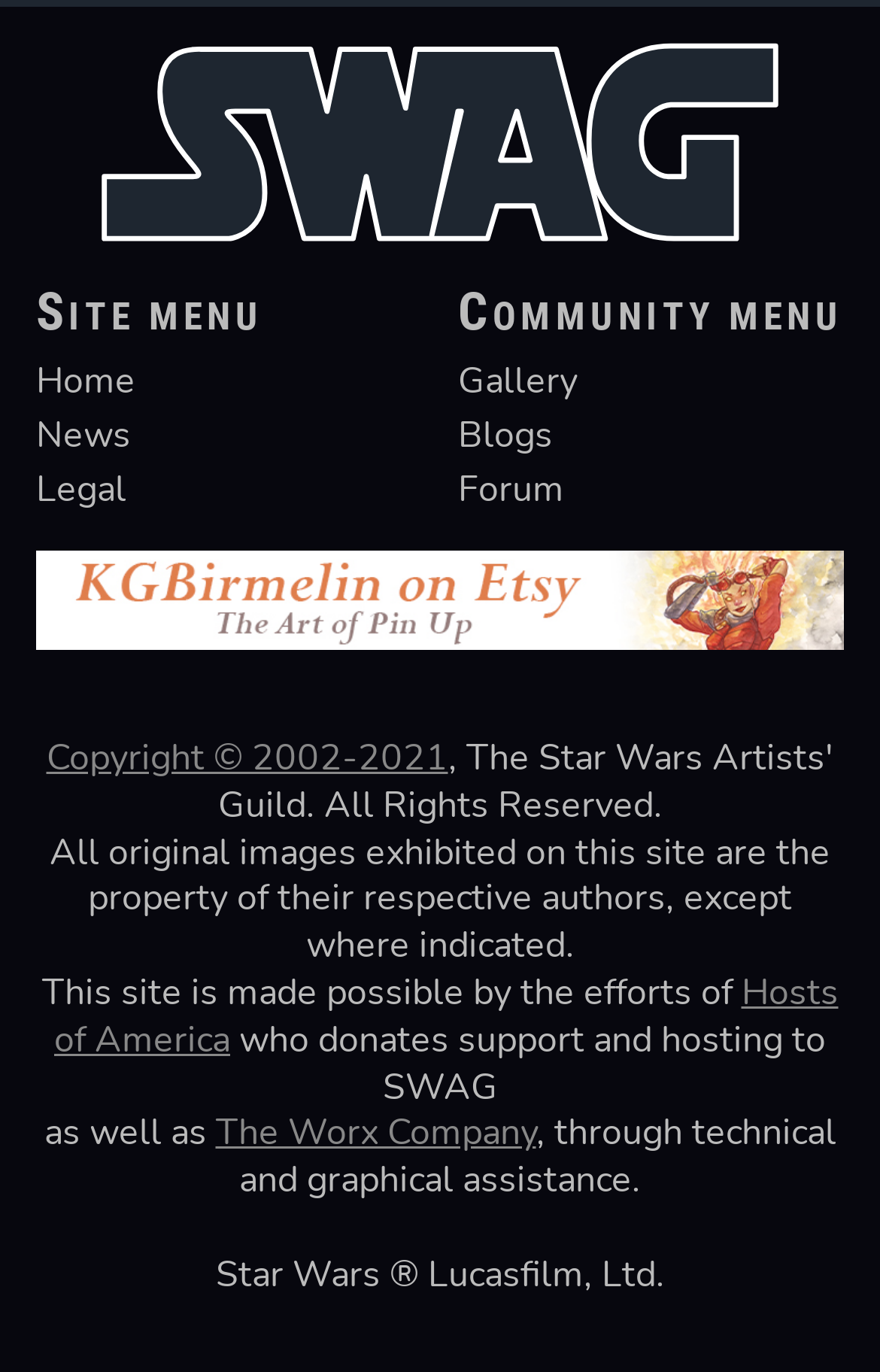Extract the bounding box coordinates of the UI element described: "parent_node: PPI NEWS AGENCY". Provide the coordinates in the format [left, top, right, bottom] with values ranging from 0 to 1.

None